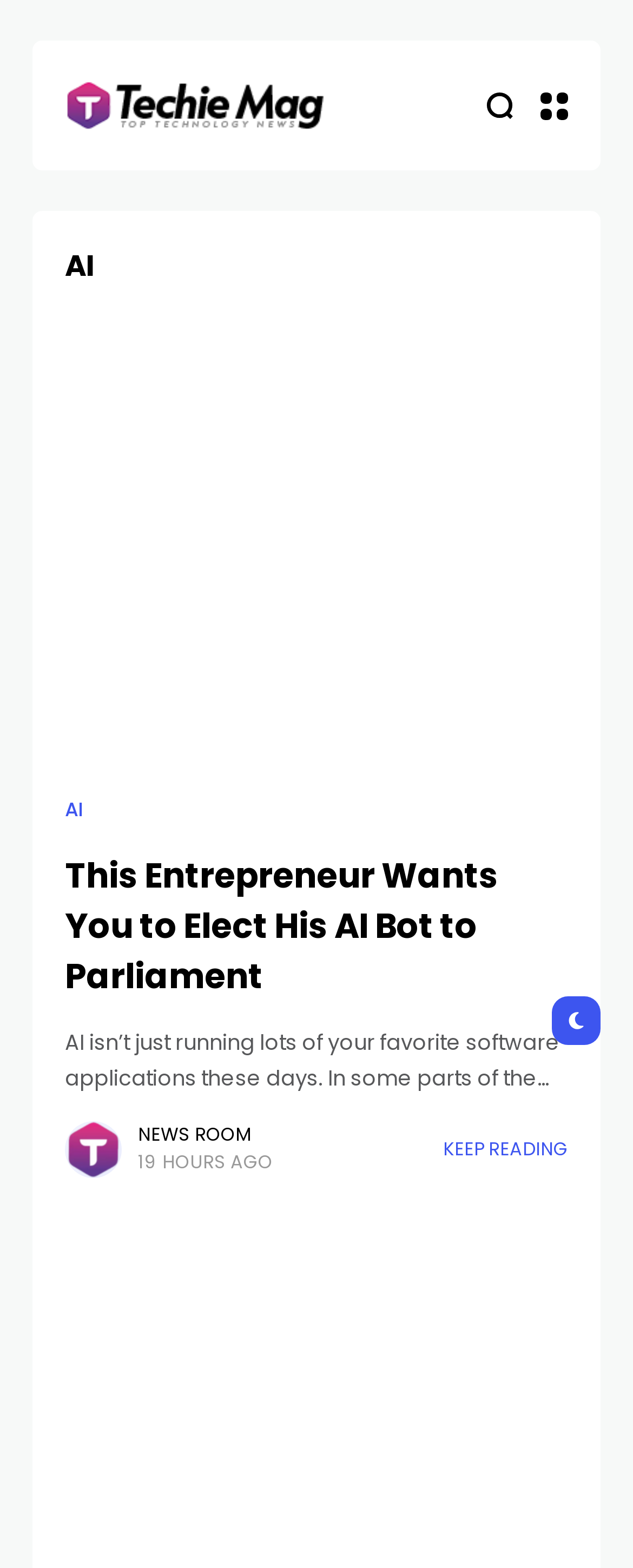Determine the bounding box for the UI element that matches this description: "Keep Reading".

[0.7, 0.724, 0.897, 0.741]